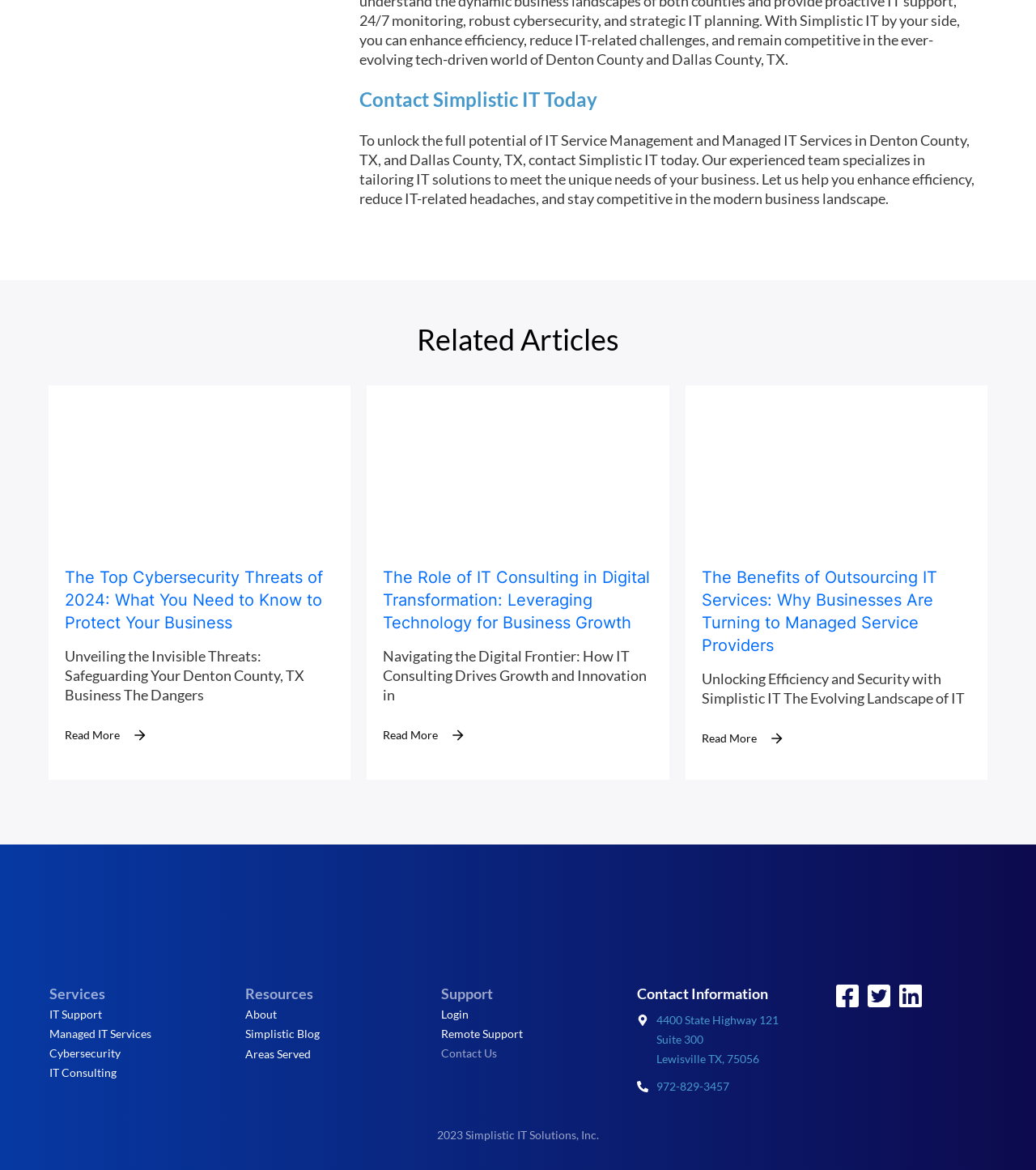Show the bounding box coordinates for the HTML element as described: "IT Consulting".

[0.048, 0.911, 0.112, 0.923]